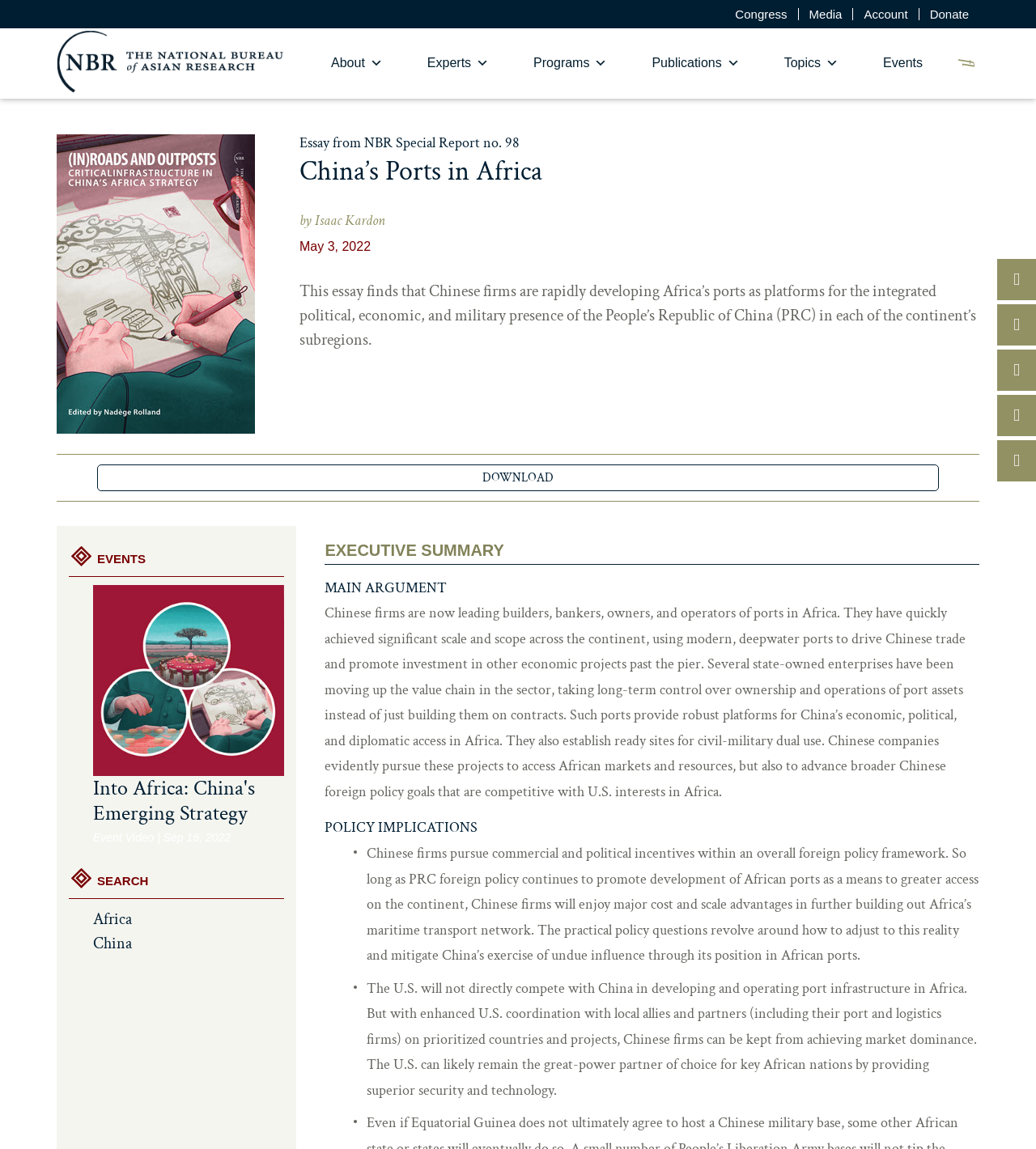What is the date of the essay?
Offer a detailed and full explanation in response to the question.

The date of the essay can be determined by looking at the static text 'May 3, 2022' which is located below the heading 'China’s Ports in Africa'.